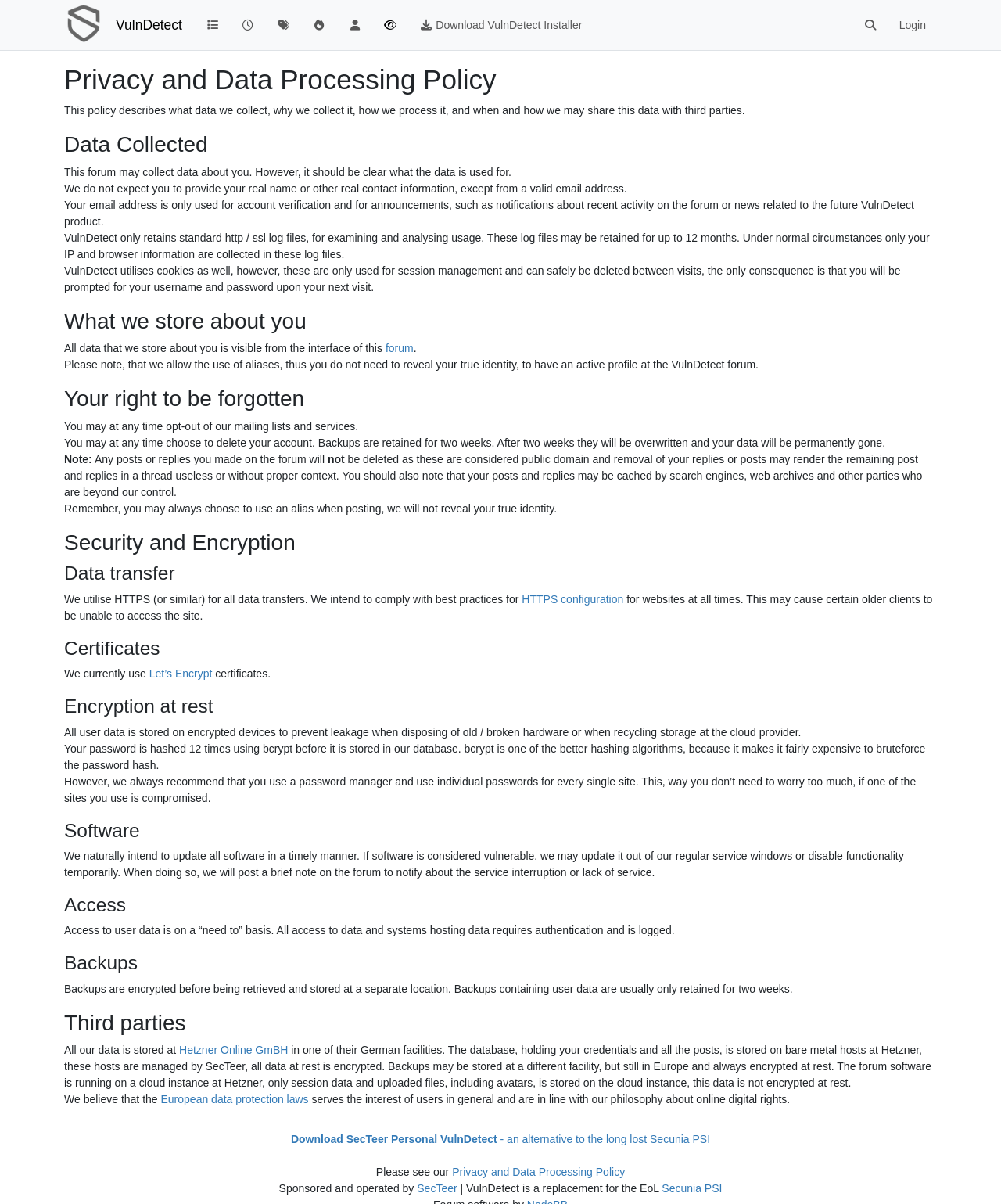Find the bounding box coordinates of the clickable region needed to perform the following instruction: "Login to the account". The coordinates should be provided as four float numbers between 0 and 1, i.e., [left, top, right, bottom].

[0.887, 0.009, 0.936, 0.033]